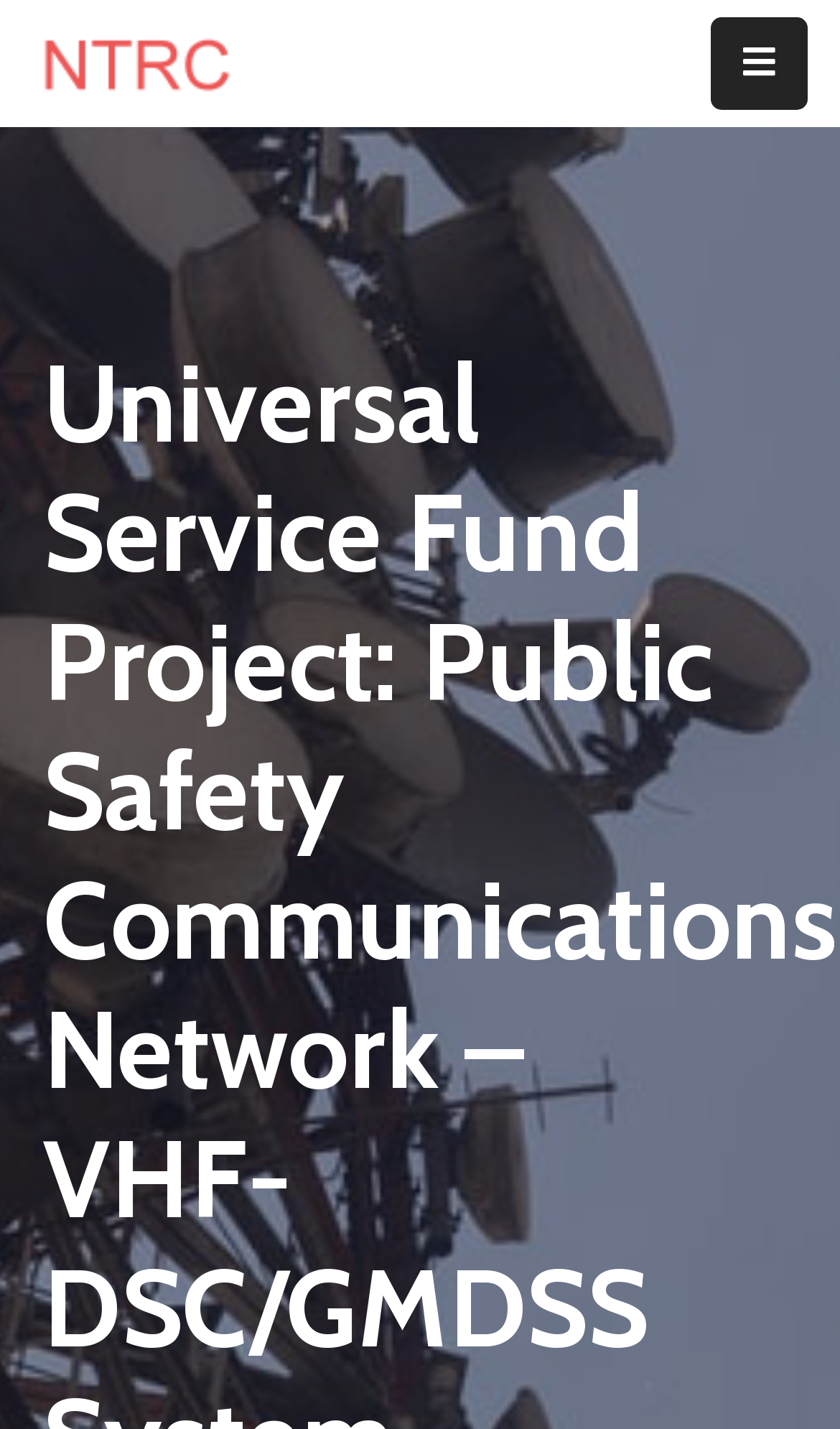Provide a brief response in the form of a single word or phrase:
What is the last menu item?

E-Licensing